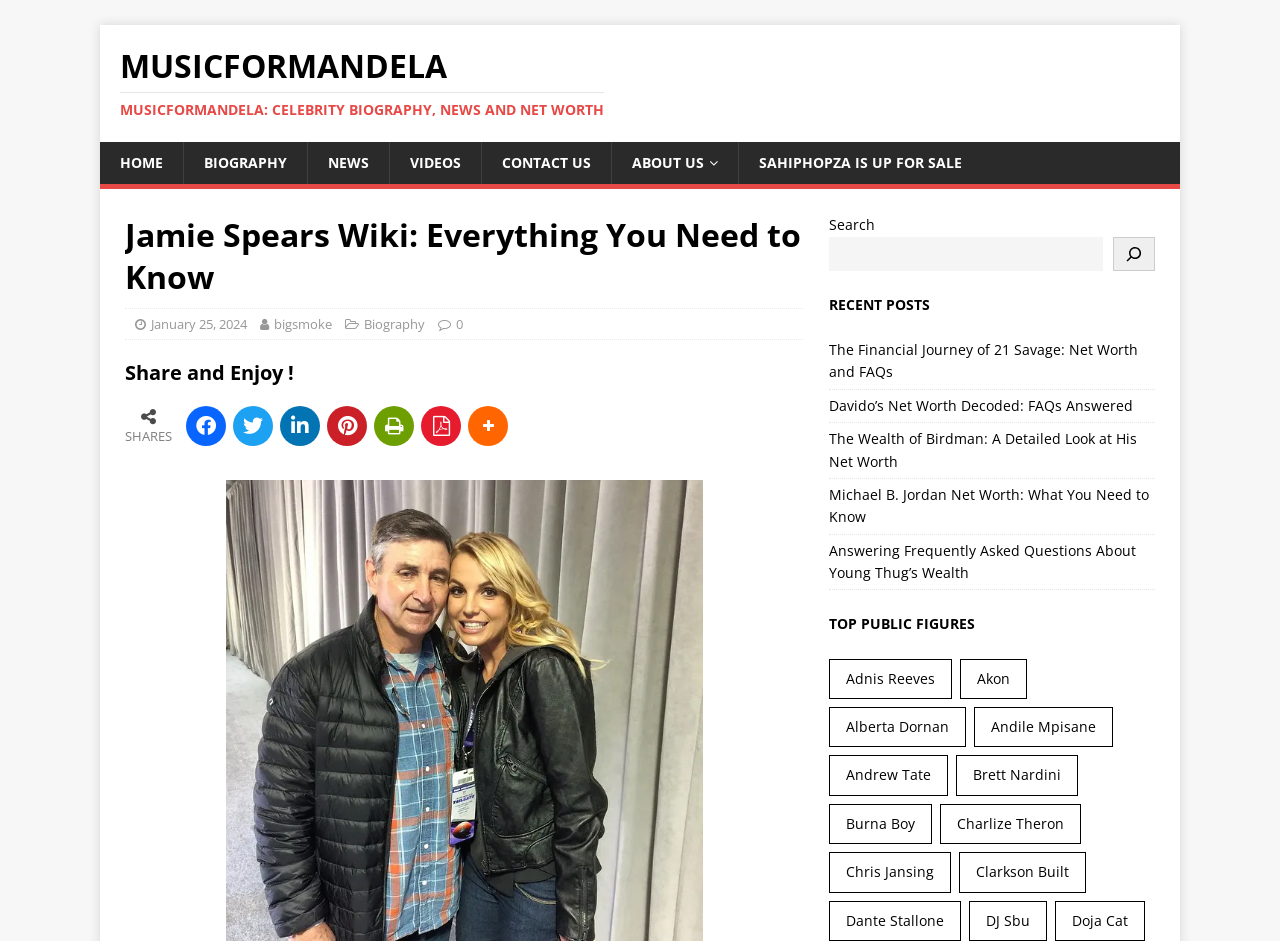Please reply with a single word or brief phrase to the question: 
What is the name of the website?

MusicForMandela